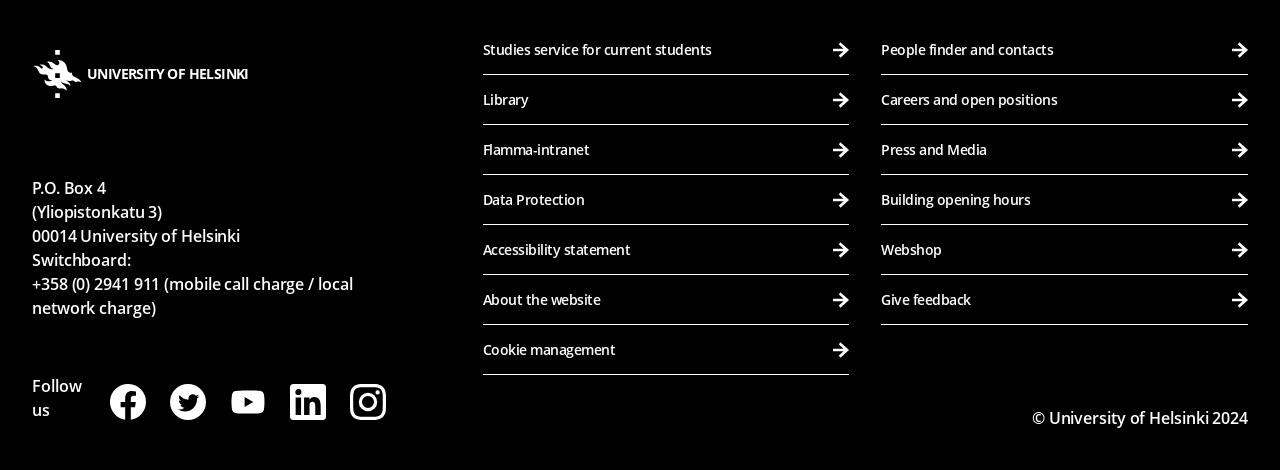Identify the bounding box coordinates for the region to click in order to carry out this instruction: "Visit the library". Provide the coordinates using four float numbers between 0 and 1, formatted as [left, top, right, bottom].

[0.377, 0.163, 0.664, 0.267]